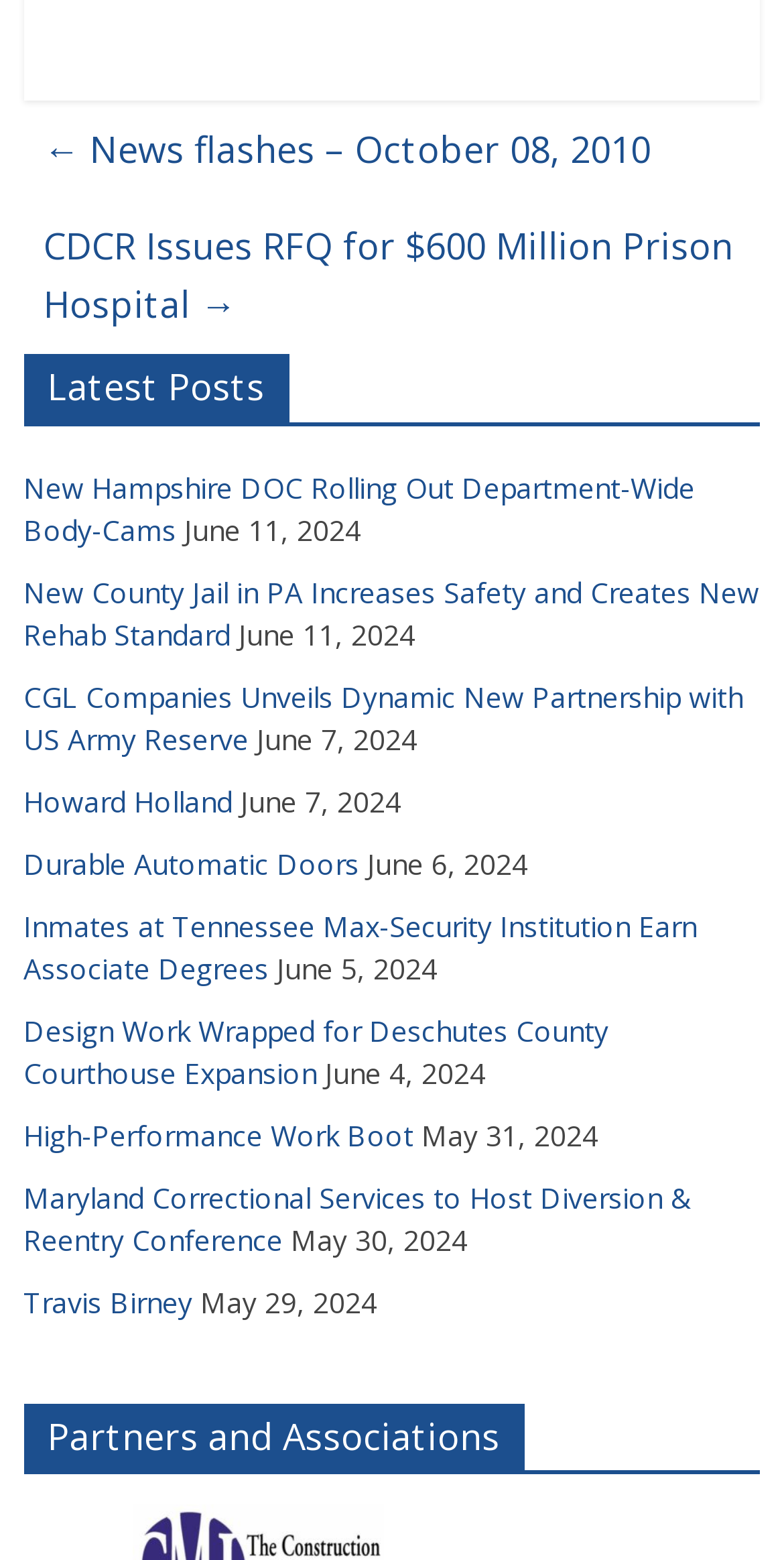Please indicate the bounding box coordinates for the clickable area to complete the following task: "view latest news". The coordinates should be specified as four float numbers between 0 and 1, i.e., [left, top, right, bottom].

[0.03, 0.227, 0.97, 0.273]